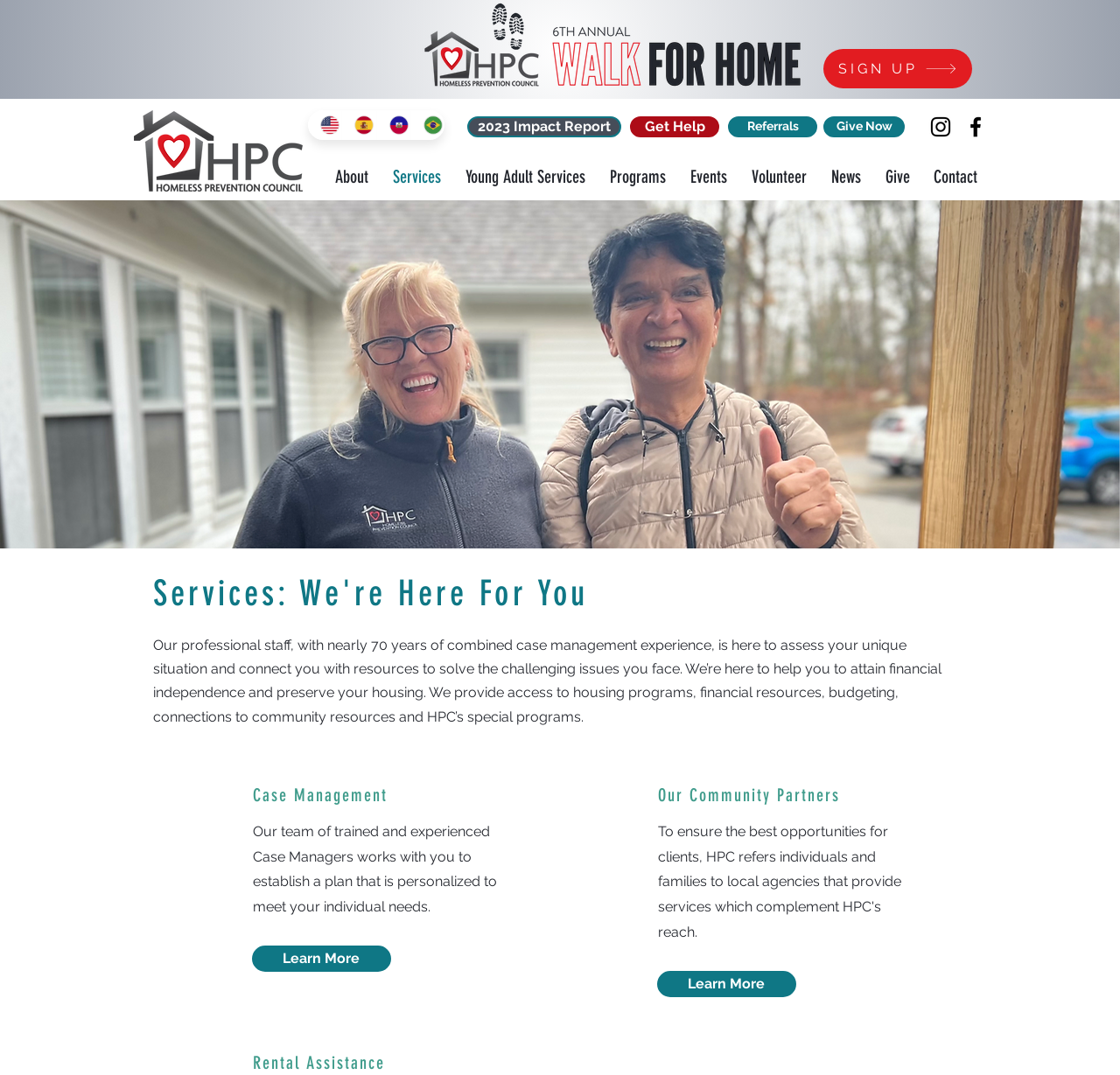Find the bounding box coordinates of the area to click in order to follow the instruction: "Click the 'SIGN UP' button".

[0.735, 0.046, 0.868, 0.082]